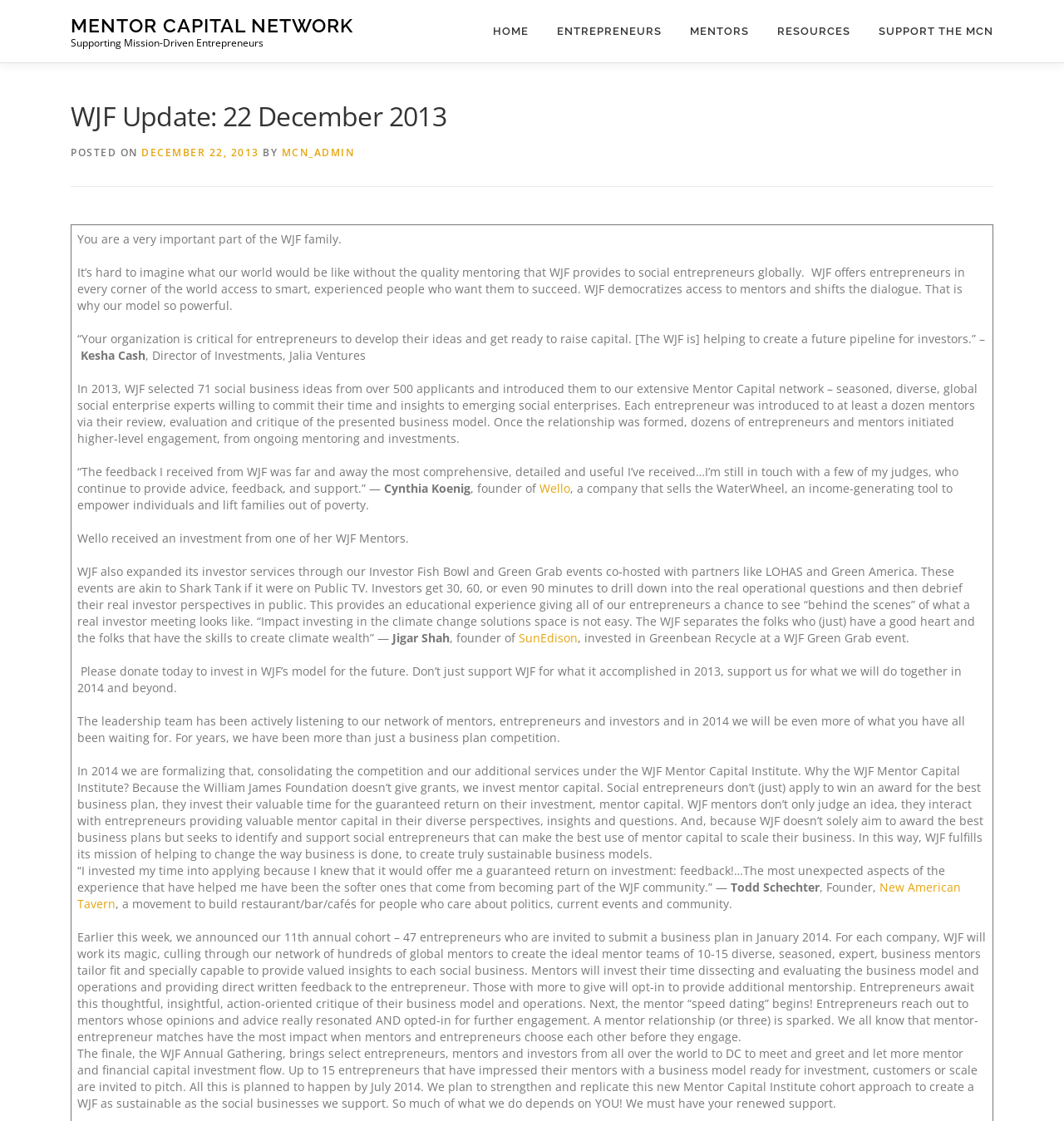Respond to the question below with a concise word or phrase:
What is the name of the organization?

Mentor Capital Network